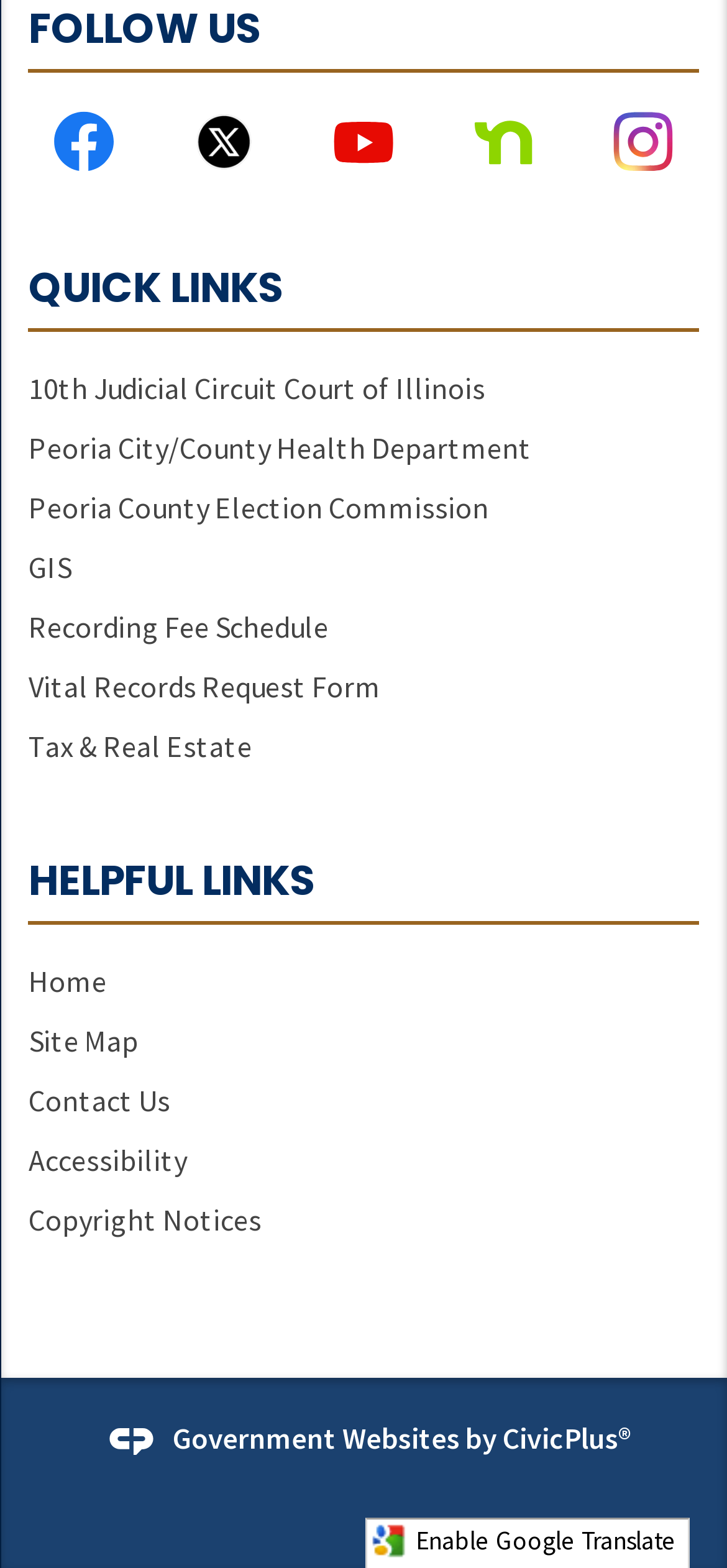Please identify the bounding box coordinates of the element on the webpage that should be clicked to follow this instruction: "View Vital Records Request Form". The bounding box coordinates should be given as four float numbers between 0 and 1, formatted as [left, top, right, bottom].

[0.039, 0.425, 0.524, 0.449]